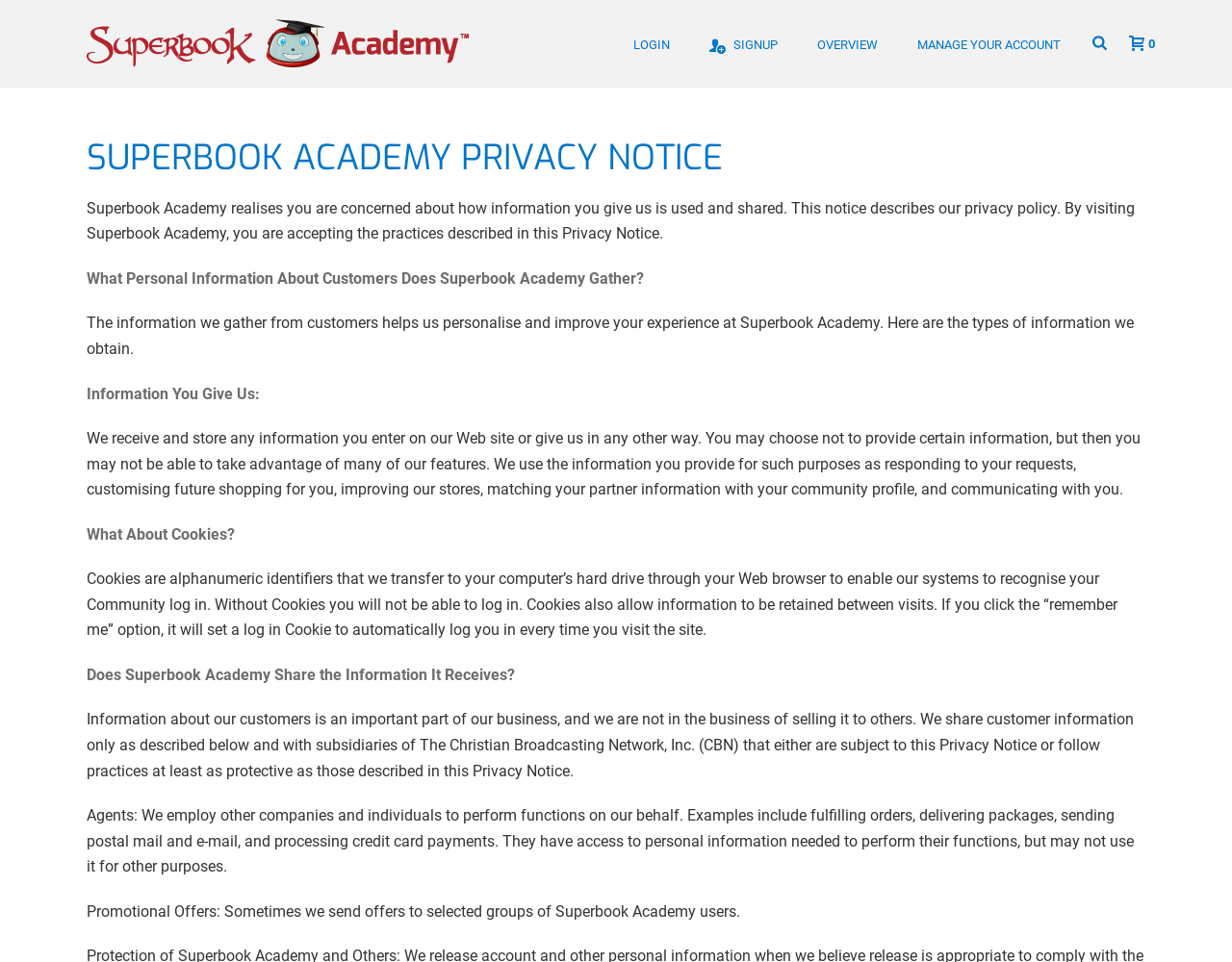Determine the bounding box coordinates for the HTML element described here: "Overview".

[0.648, 0.0, 0.728, 0.09]